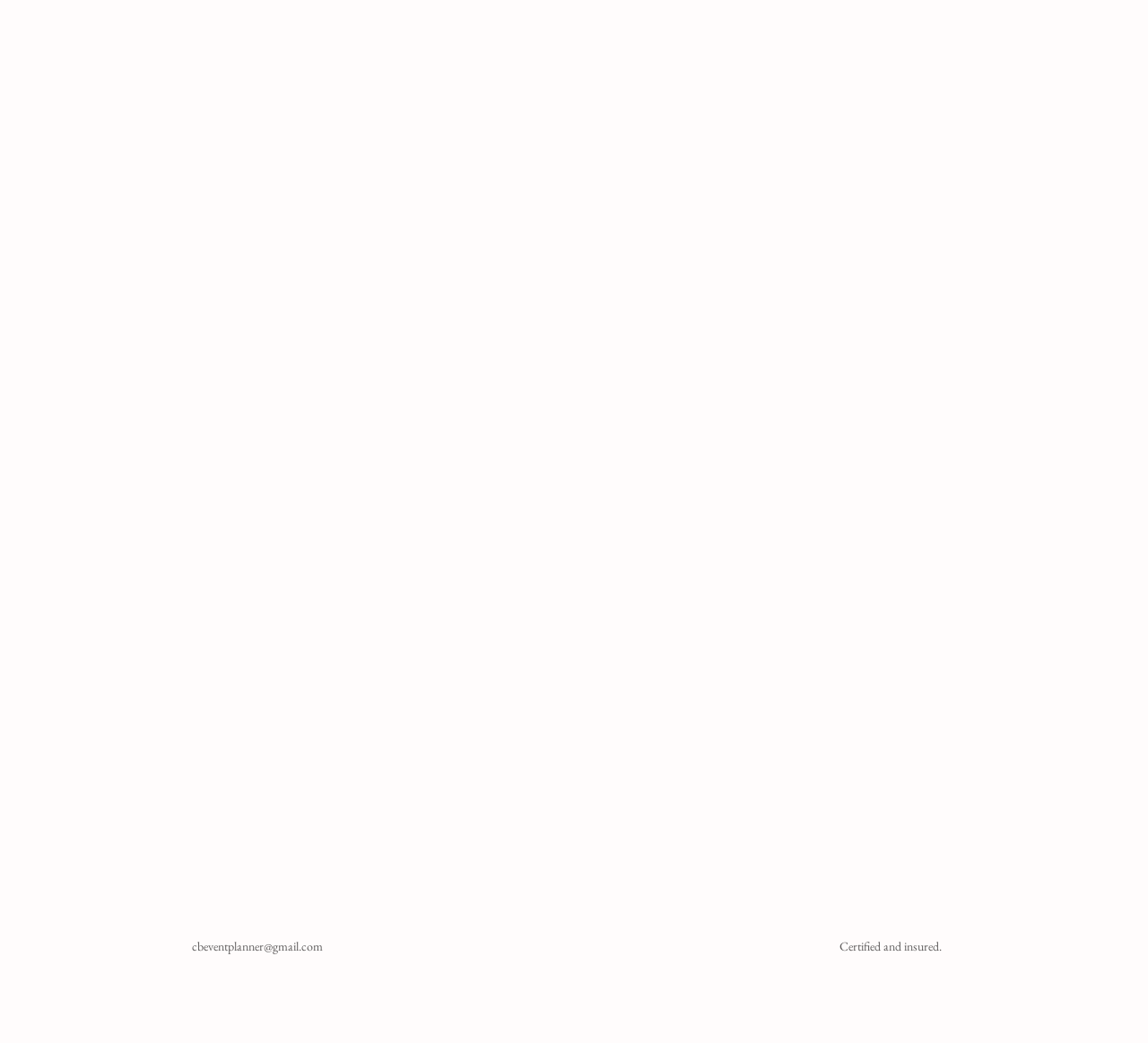What is the email address provided?
Answer the question with just one word or phrase using the image.

cbeventplanner@gmail.com